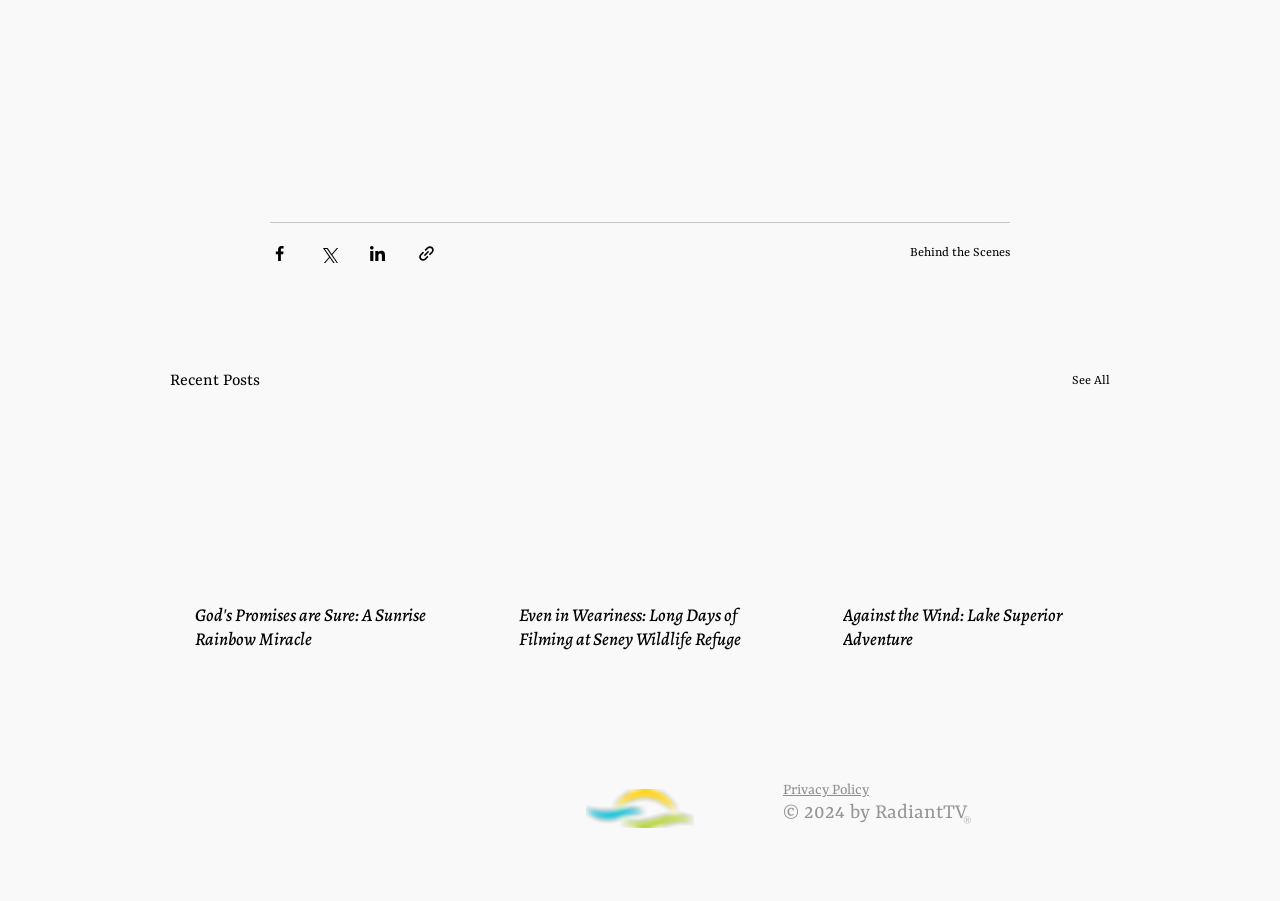What is the name of the social media platform with a logo at the bottom?
Please answer using one word or phrase, based on the screenshot.

Instagram